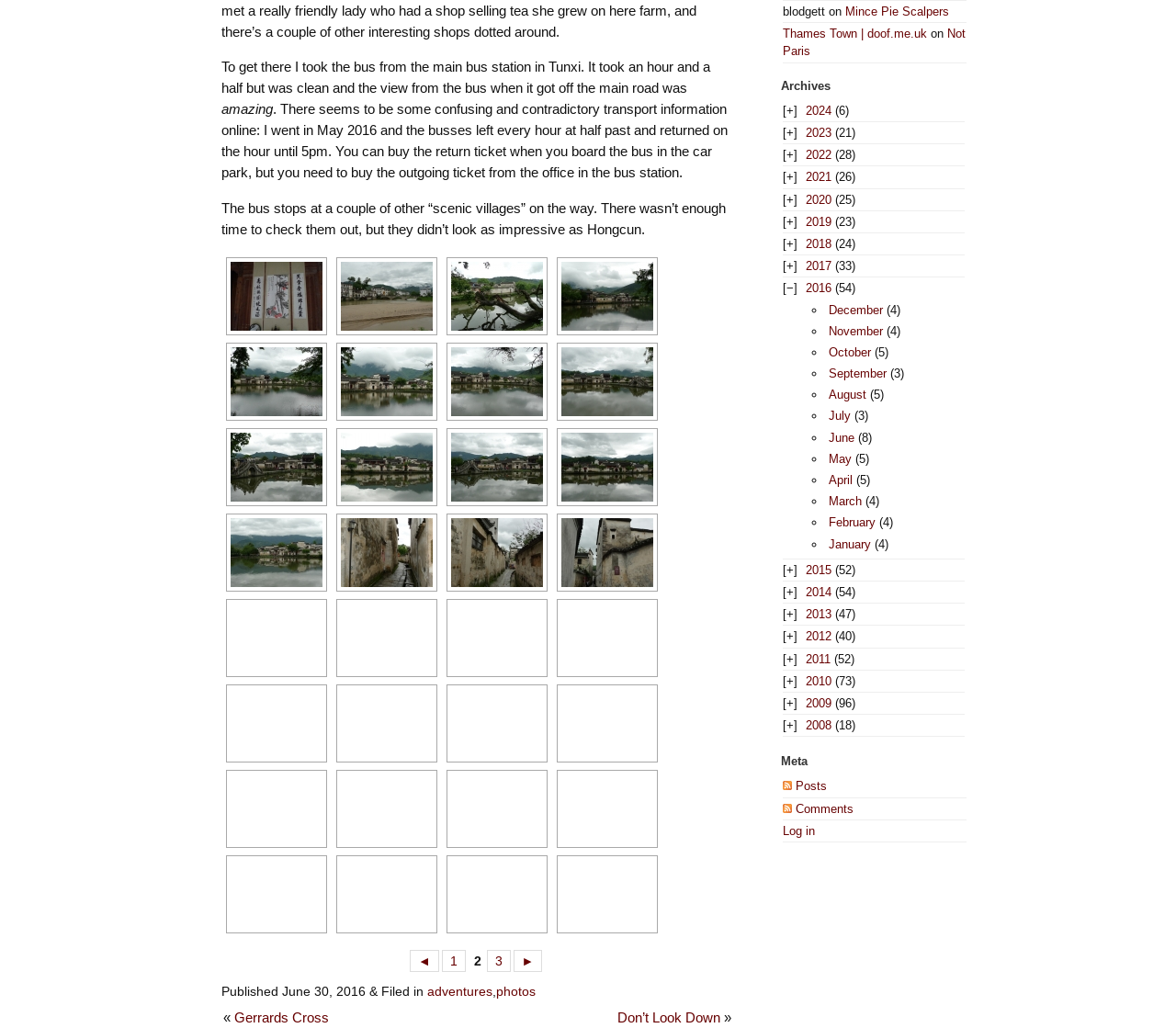Where can you buy the outgoing ticket for the bus from Tunxi to Hongcun?
Relying on the image, give a concise answer in one word or a brief phrase.

the office in the bus station